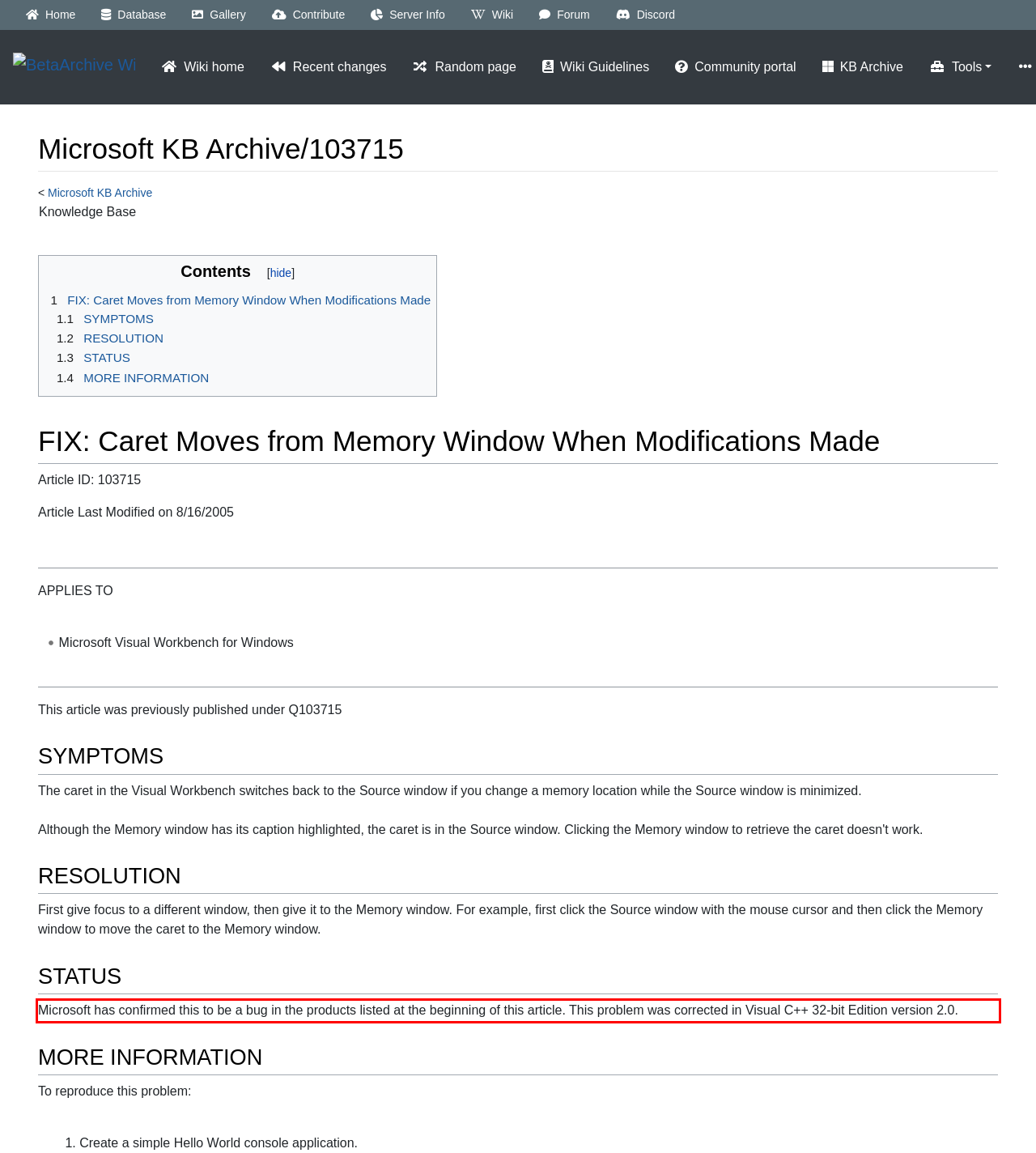Please look at the screenshot provided and find the red bounding box. Extract the text content contained within this bounding box.

Microsoft has confirmed this to be a bug in the products listed at the beginning of this article. This problem was corrected in Visual C++ 32-bit Edition version 2.0.